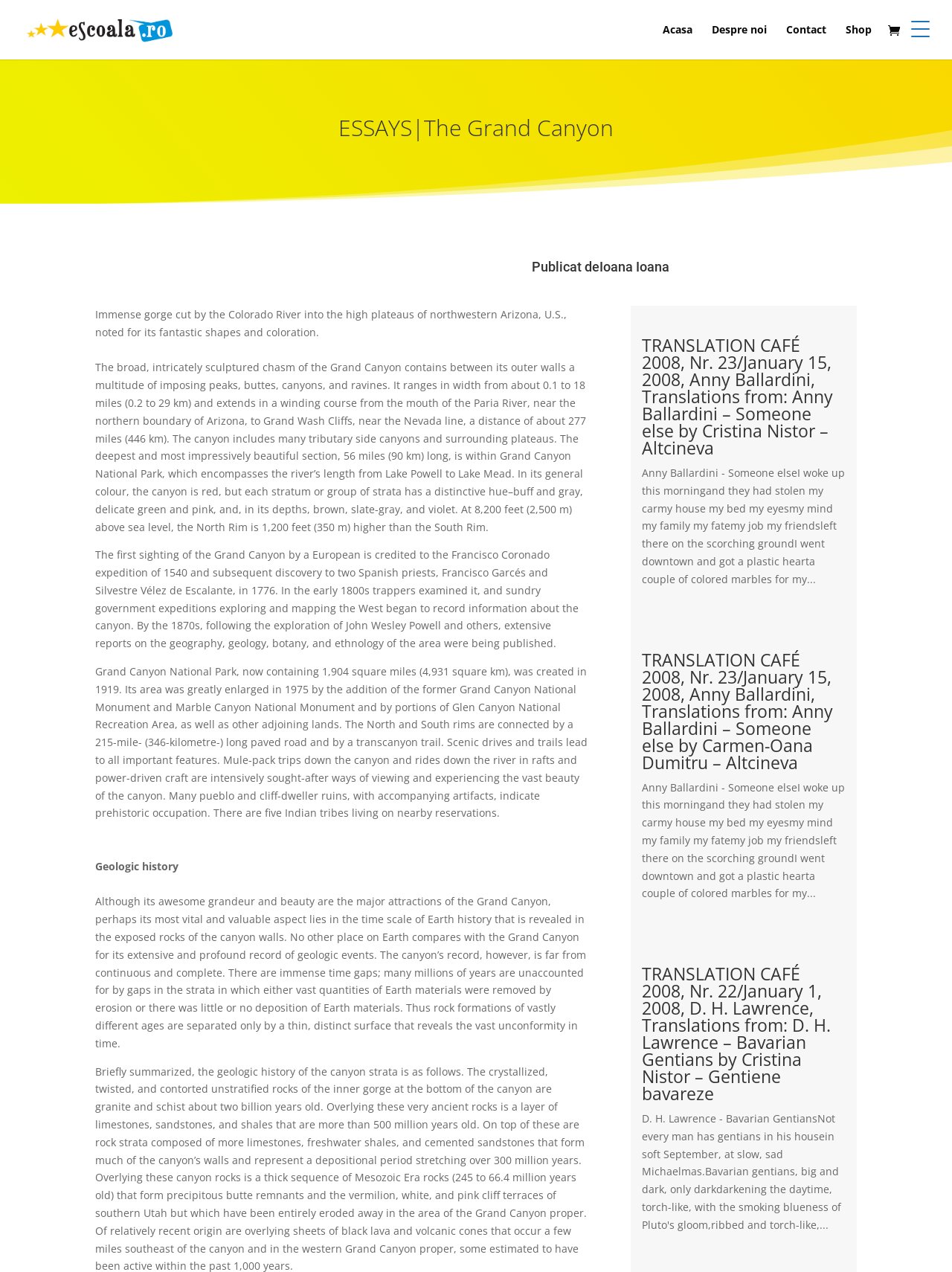Please extract the webpage's main title and generate its text content.

ESSAYS|The Grand Canyon